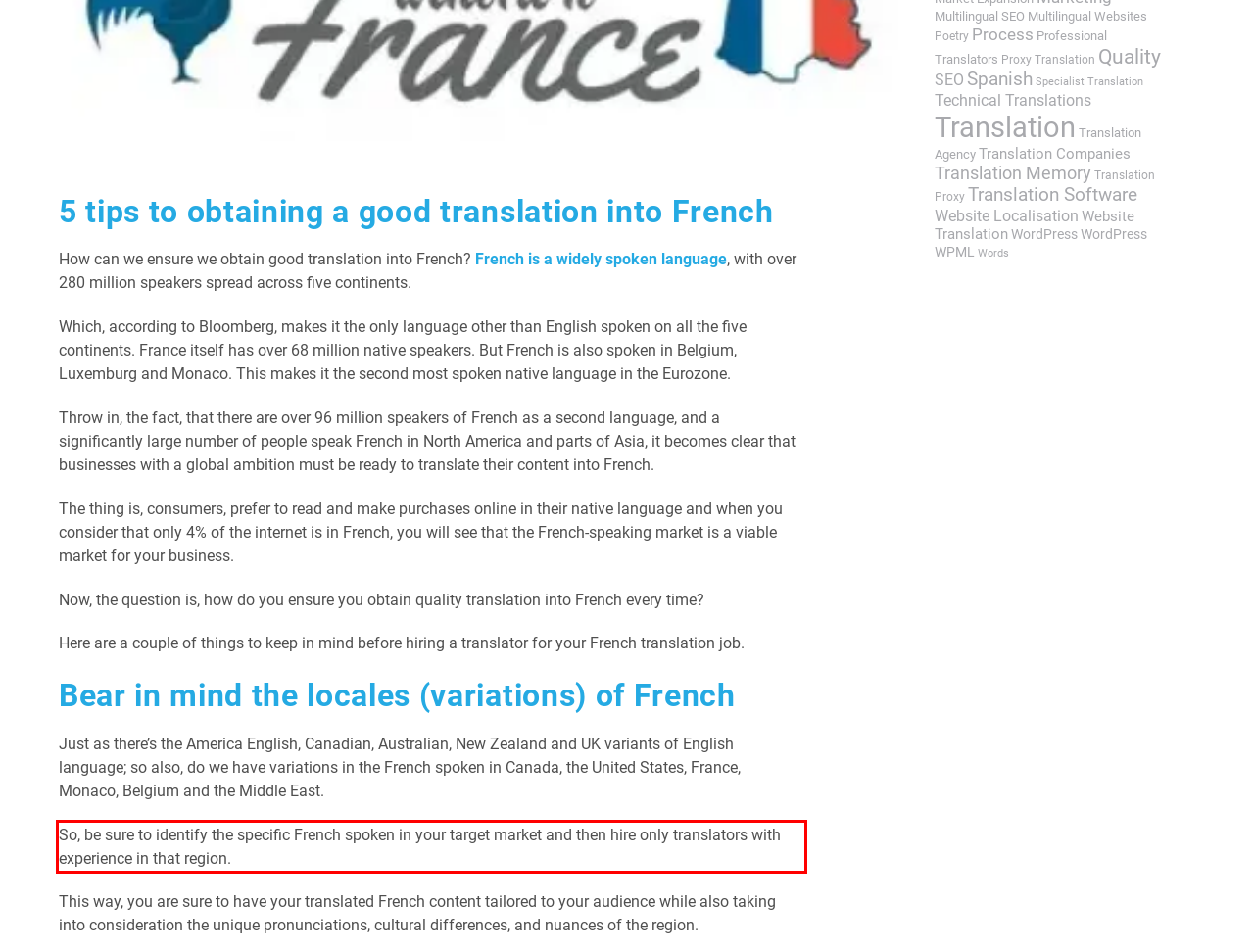Examine the screenshot of the webpage, locate the red bounding box, and generate the text contained within it.

So, be sure to identify the specific French spoken in your target market and then hire only translators with experience in that region.